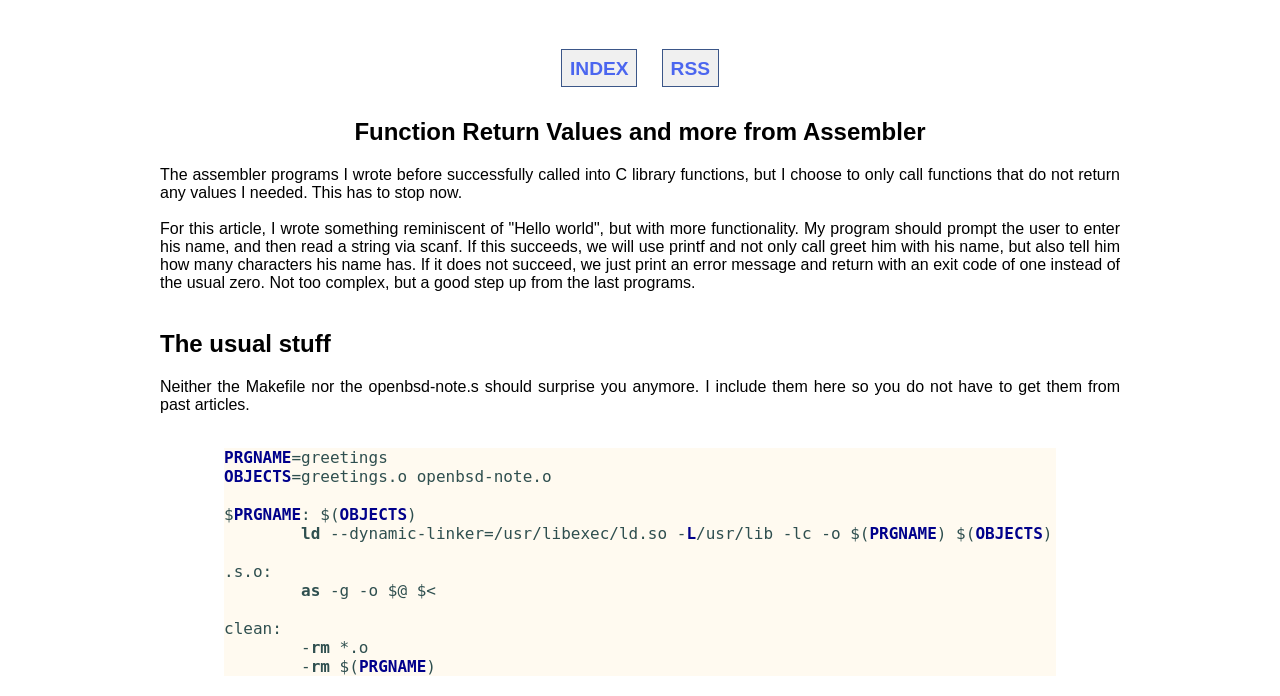From the details in the image, provide a thorough response to the question: What is the name of the file that contains the Makefile and openbsd-note.s?

The article mentions that the Makefile and openbsd-note.s are included in the current article so that the reader does not have to get them from past articles, implying that these files were previously discussed in other articles.